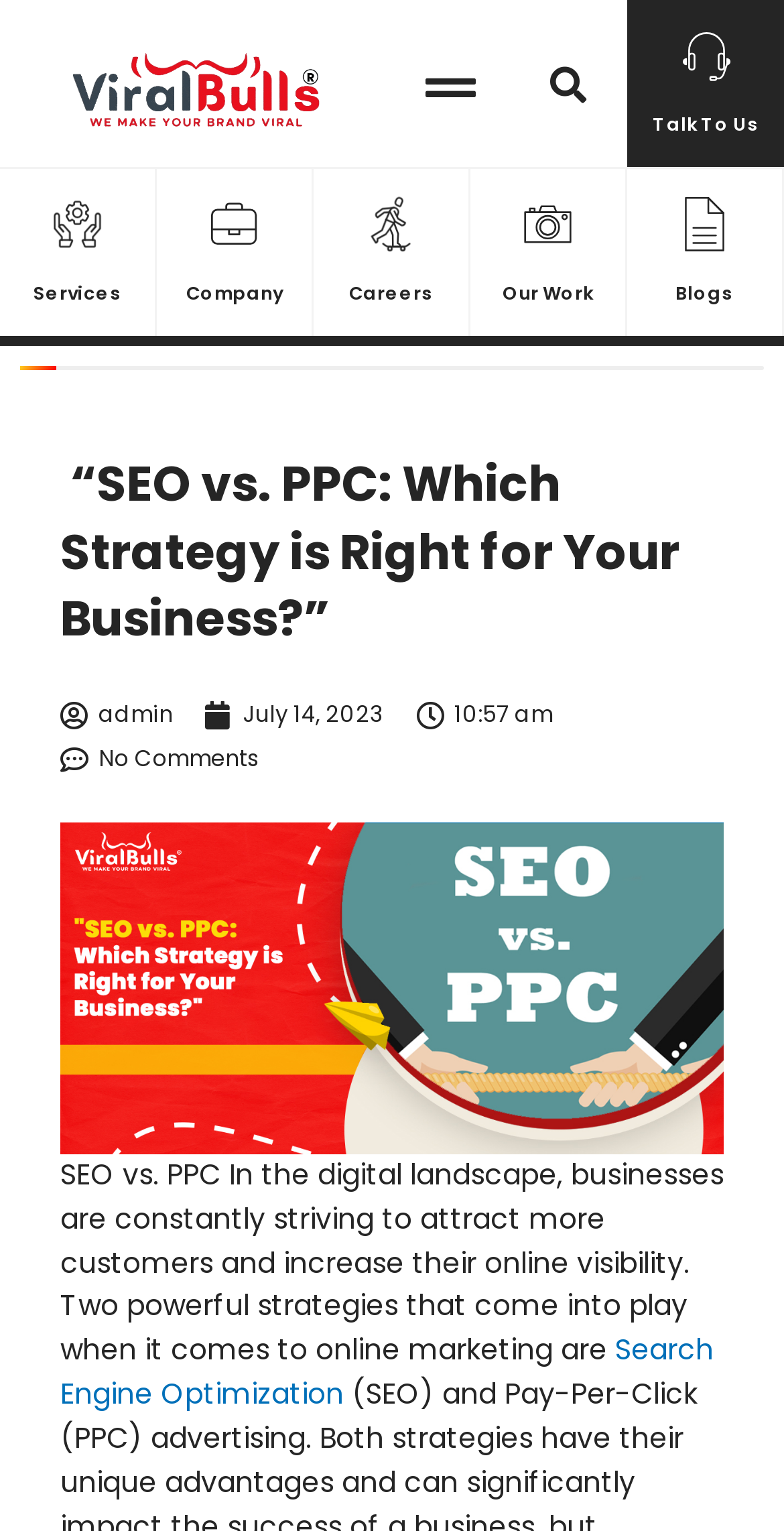Please provide a one-word or phrase answer to the question: 
What are the main sections of the website?

Services, Our Work, Company, Blogs, Careers, Talk To Us